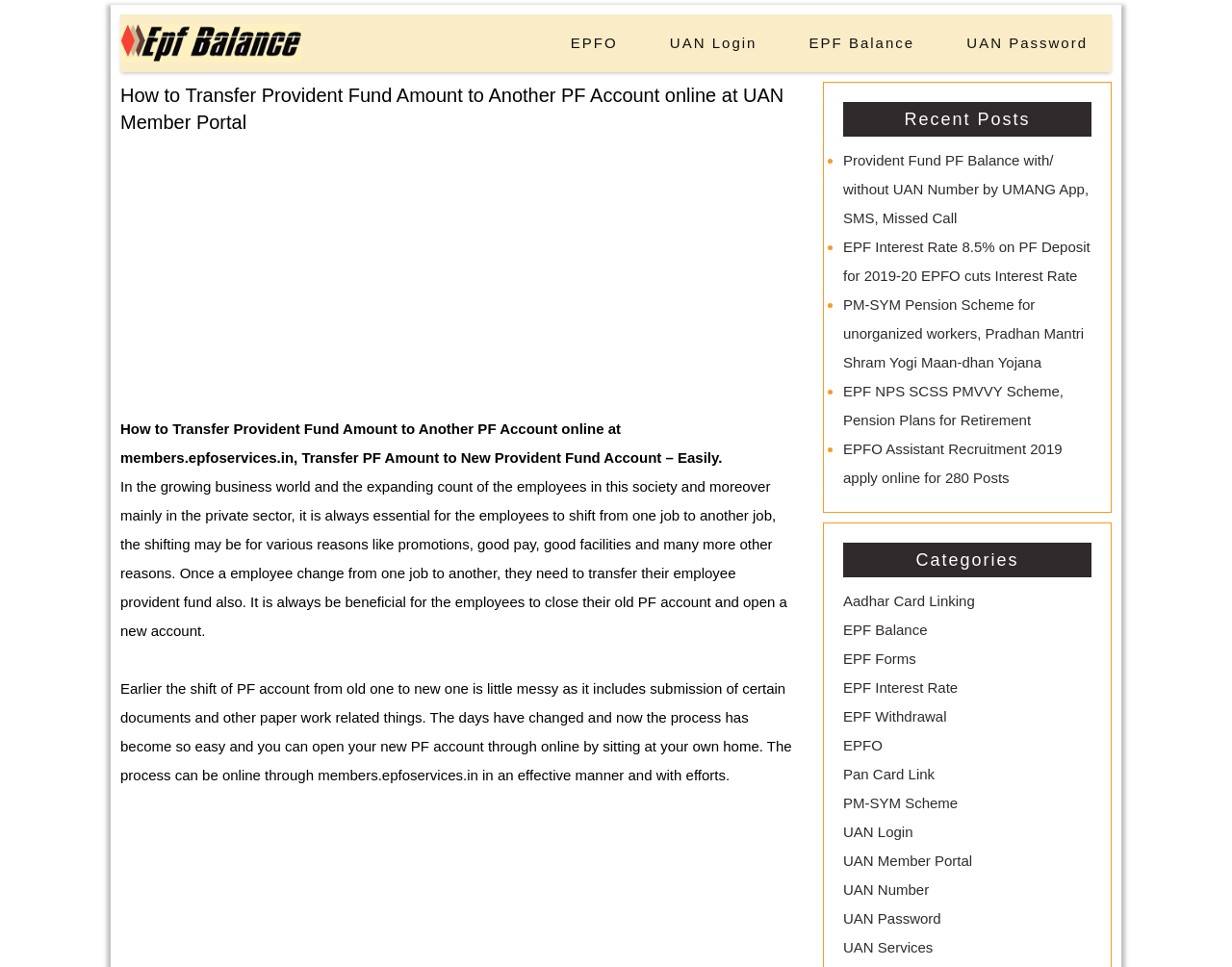Describe the webpage in detail, including text, images, and layout.

This webpage is about transferring Provident Fund (PF) amounts to another PF account online at the UAN member portal. The page has a header section with links to skip to main content and primary sidebar. Below the header, there are several links to EPF-related services, including EPF balance, EPFO, UAN login, and UAN password.

The main content of the page is divided into two sections. On the left side, there is a heading that reads "How to Transfer Provident Fund Amount to Another PF Account online at UAN Member Portal." Below this heading, there are three paragraphs of text that explain the importance of transferring PF accounts when switching jobs and how the process has become easier with online facilities.

On the right side, there is a primary sidebar with a heading that reads "Recent Posts." Below this heading, there are several links to recent articles related to EPF, including Provident Fund balance, EPF interest rates, and pension schemes. Further down, there is a section with links to various categories, including Aadhar card linking, EPF balance, EPF forms, and UAN services.

There is also an advertisement iframe embedded on the page, which takes up a significant portion of the screen. Overall, the page is focused on providing information and resources related to EPF and UAN services.